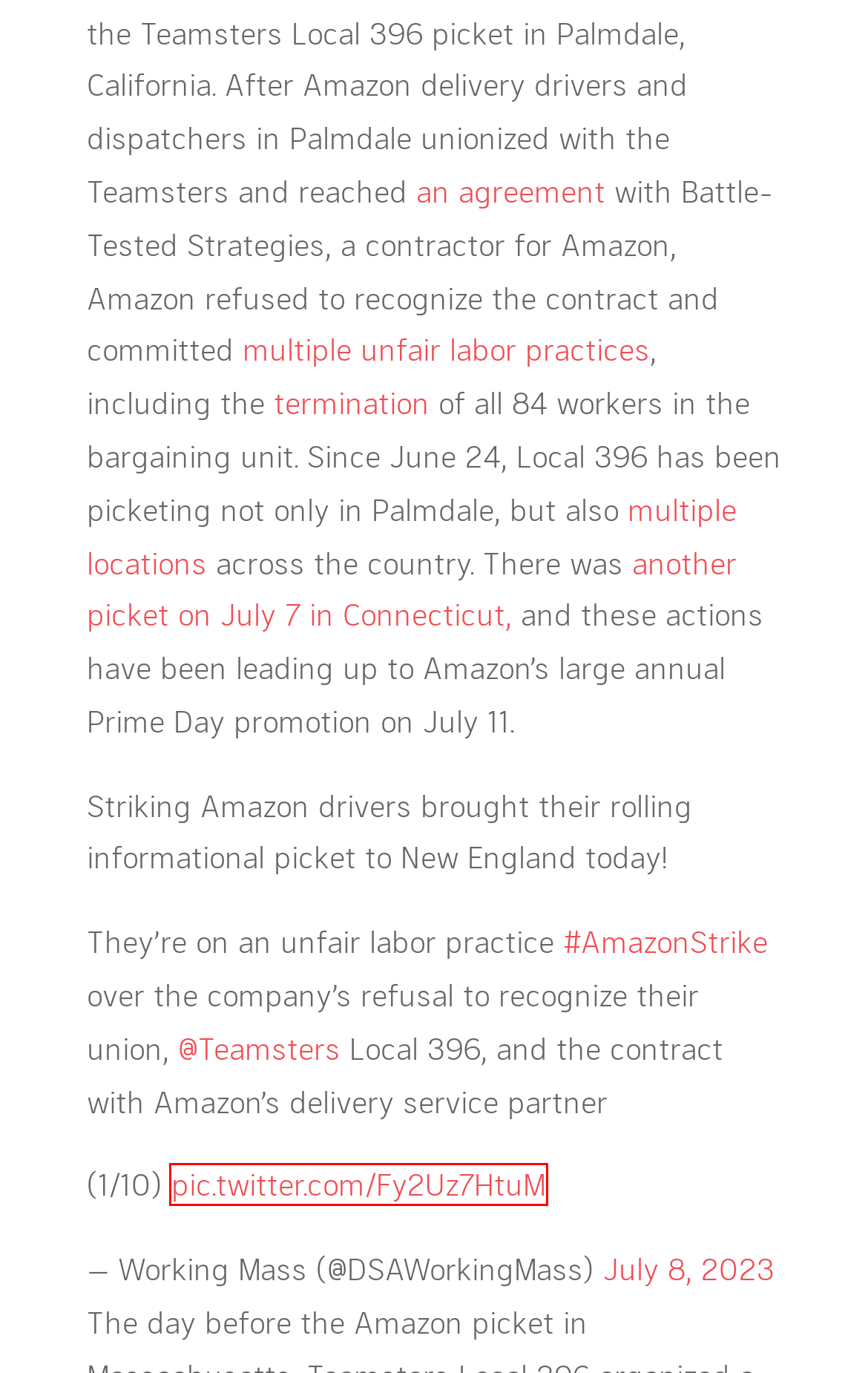Given a webpage screenshot with a UI element marked by a red bounding box, choose the description that best corresponds to the new webpage that will appear after clicking the element. The candidates are:
A. Contact | Boston Democratic Socialists of America
B. https://twitter.com/BTU66/status/1678409184369336322/photo/1
C. https://twitter.com/amazonteamsters/status/1677604088714862592/video/1
D. ActBlue
E. https://twitter.com/DSAWorkingMass/status/1677495668435288065/photo/1
F. https://twitter.com/BostonSBWU/status/1677641716889690112/photo/1
G. https://twitter.com/amazonteamsters/status/1677604088714862592
H. UPS Teamsters could strike Aug 1: Here's why

E